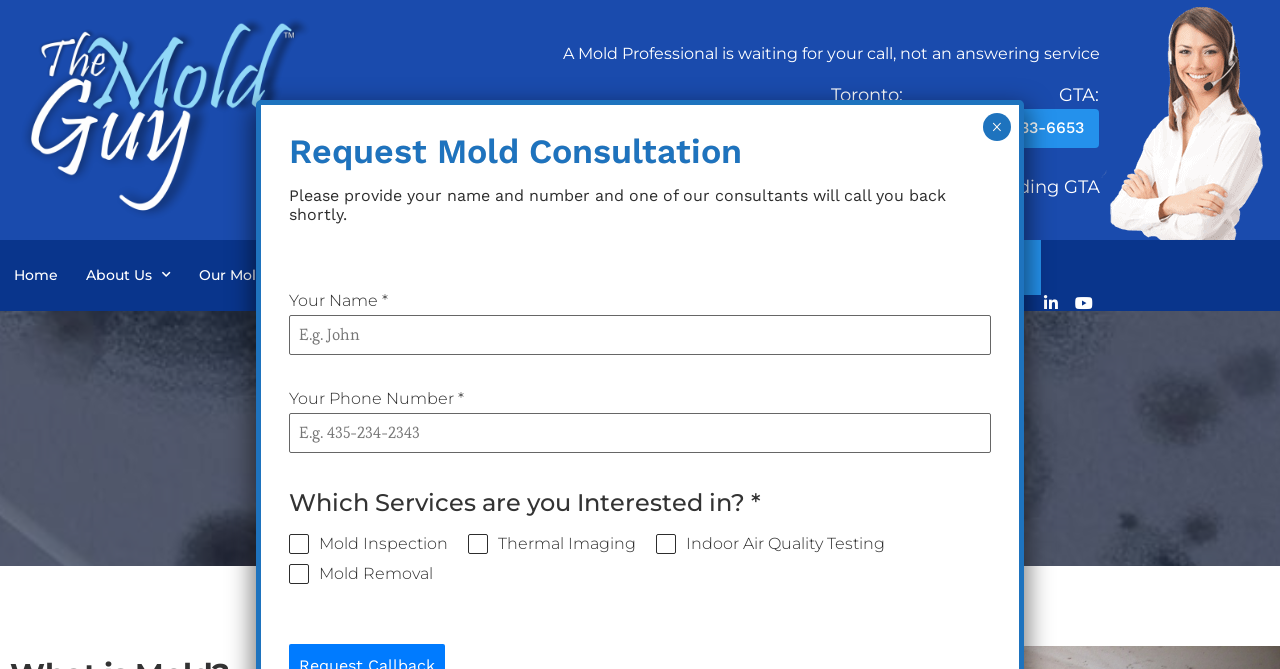Respond to the question below with a concise word or phrase:
What is the name of the company?

The Mold Guy